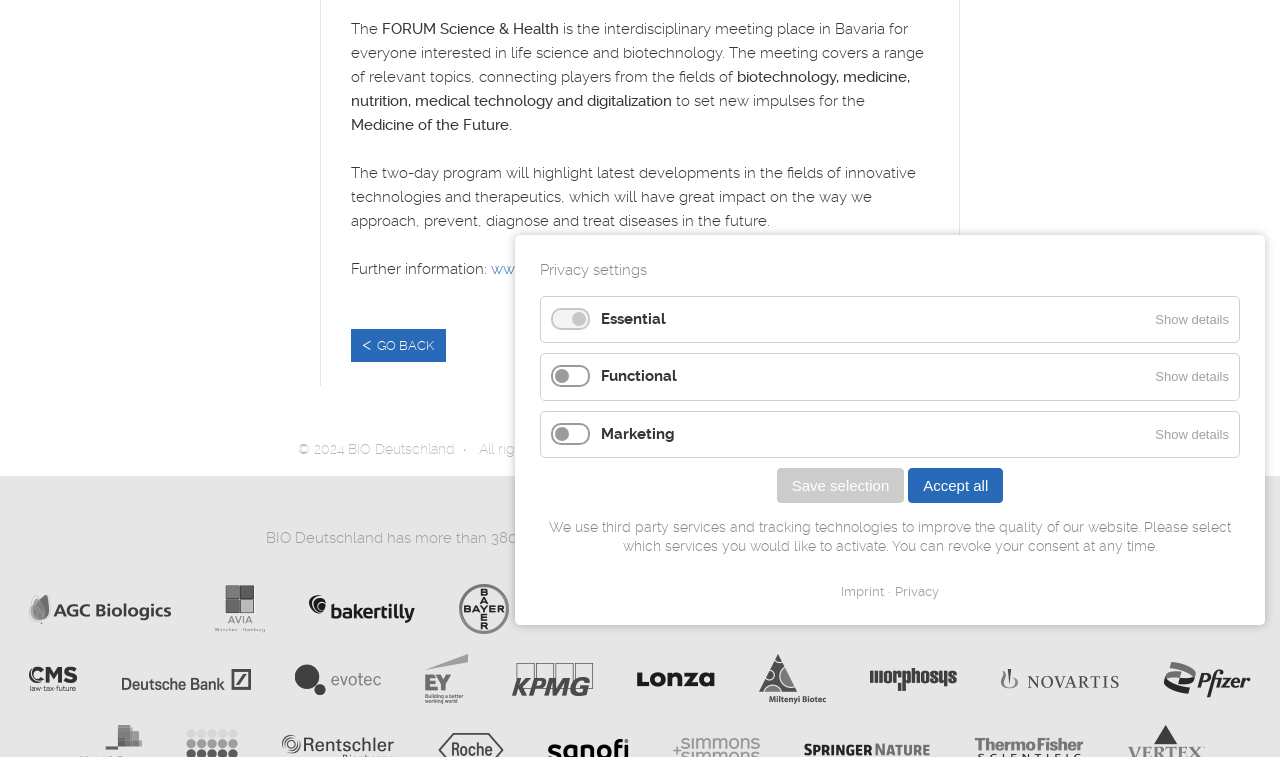Bounding box coordinates should be provided in the format (top-left x, top-left y, bottom-right x, bottom-right y) with all values between 0 and 1. Identify the bounding box for this UI element: Accept all

[0.71, 0.618, 0.784, 0.664]